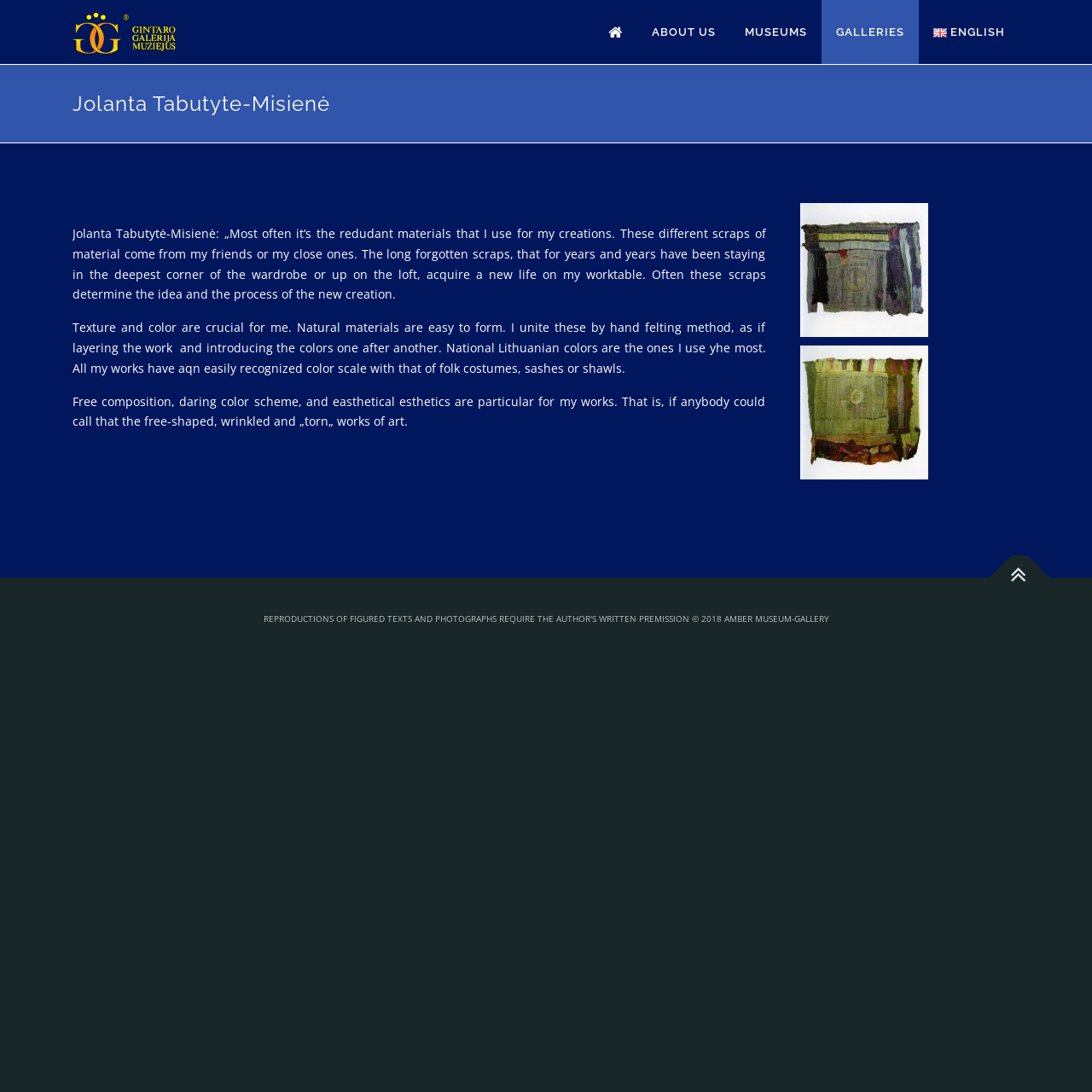Given the description "Skip to content", provide the bounding box coordinates of the corresponding UI element.

[0.0, 0.0, 0.078, 0.019]